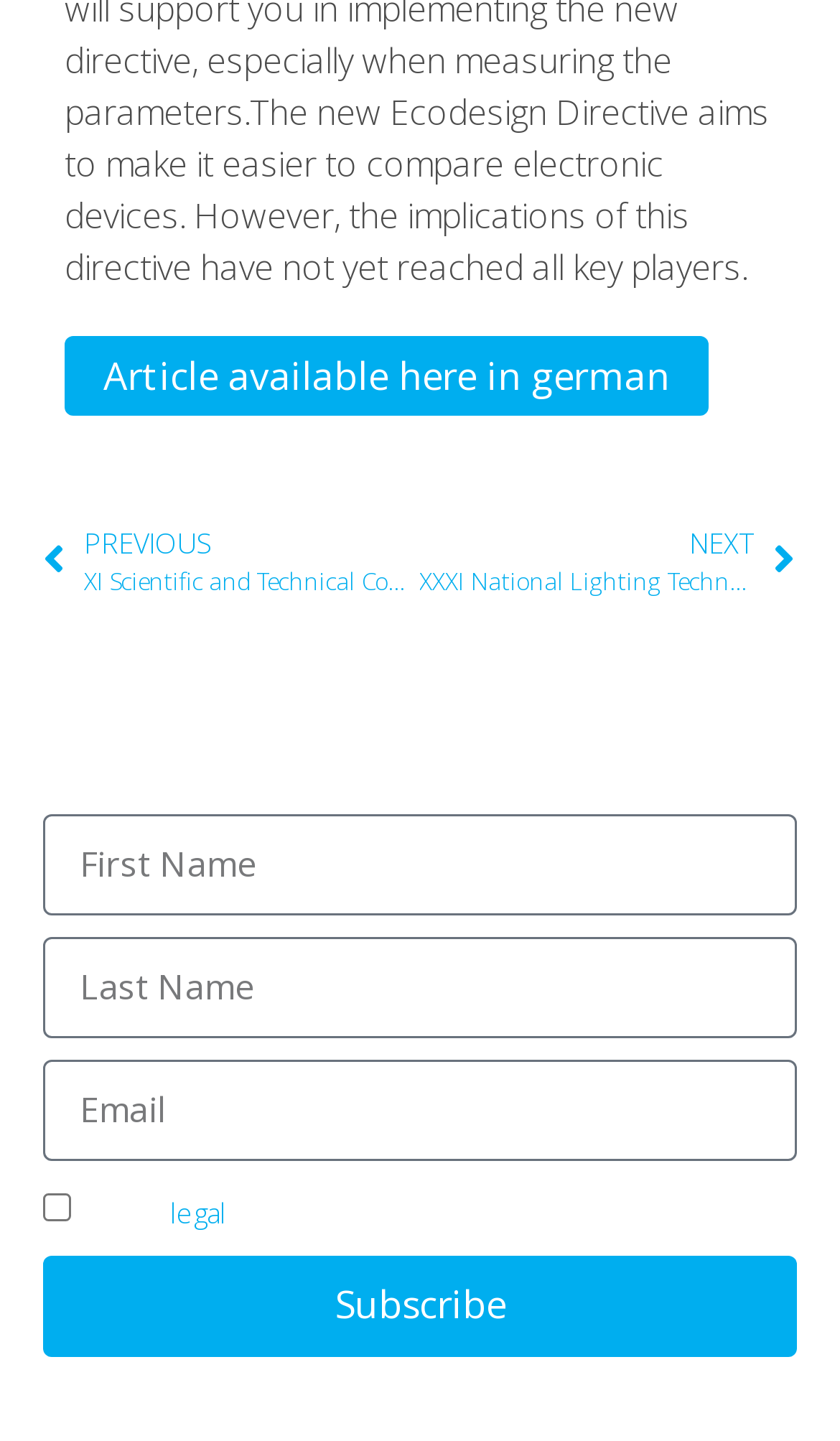Please analyze the image and give a detailed answer to the question:
How many text fields are in the form?

The form contains three text fields: 'First Name', 'Last Name', and 'Email', which are all required fields.